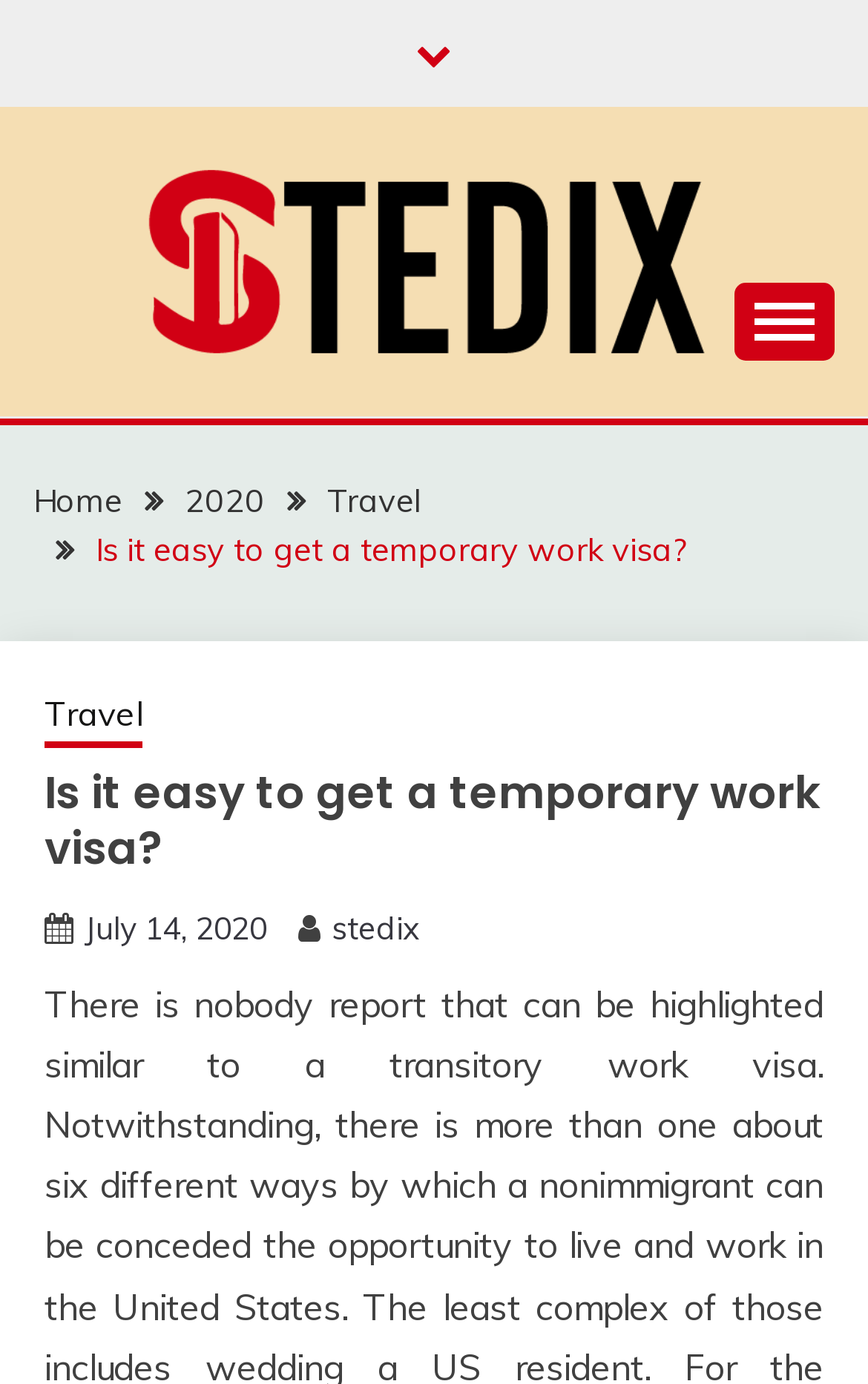Please identify the bounding box coordinates of the clickable area that will allow you to execute the instruction: "Read the article posted on July 14, 2020".

[0.097, 0.656, 0.308, 0.685]